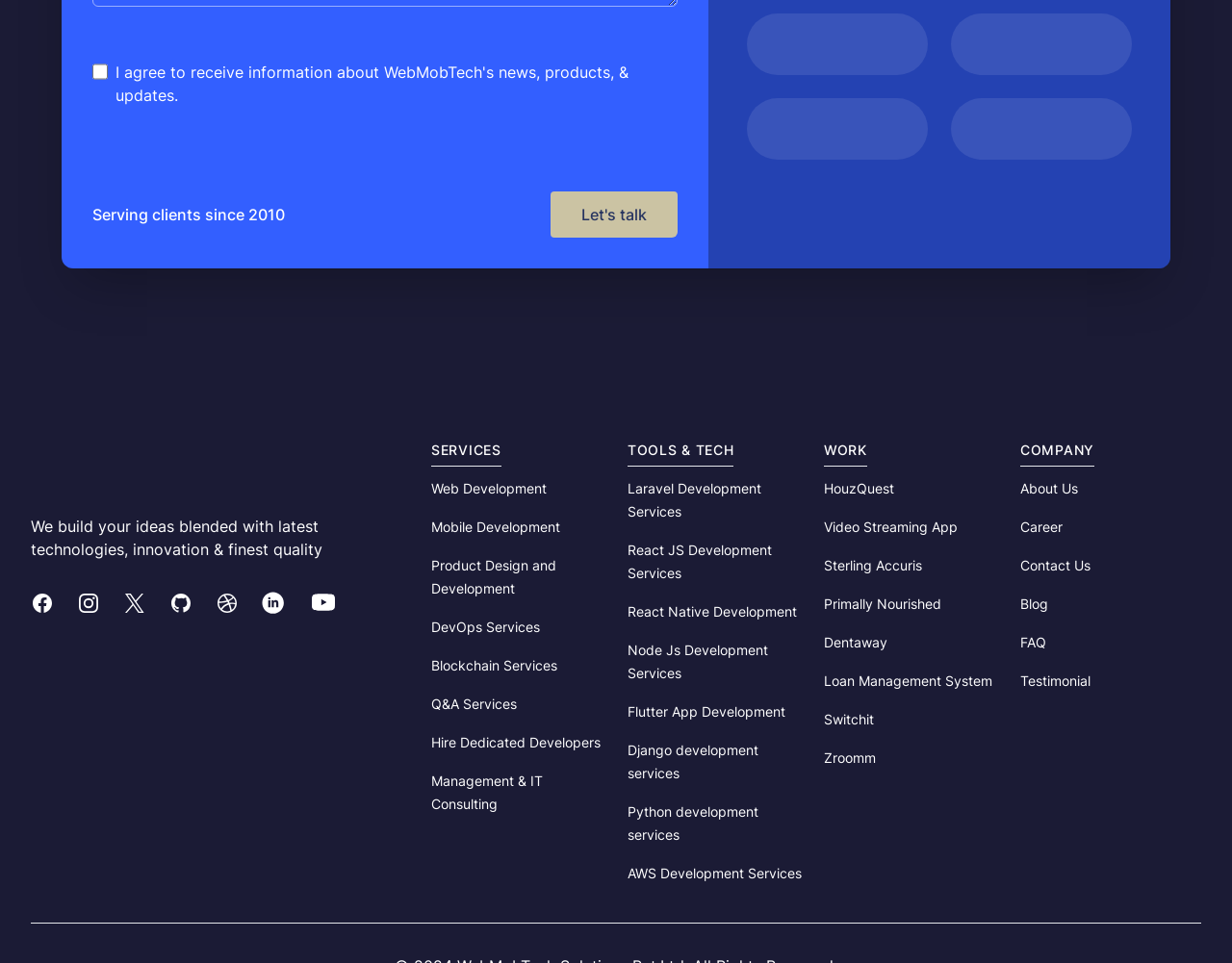Please provide a brief answer to the question using only one word or phrase: 
How many social media links are present?

7